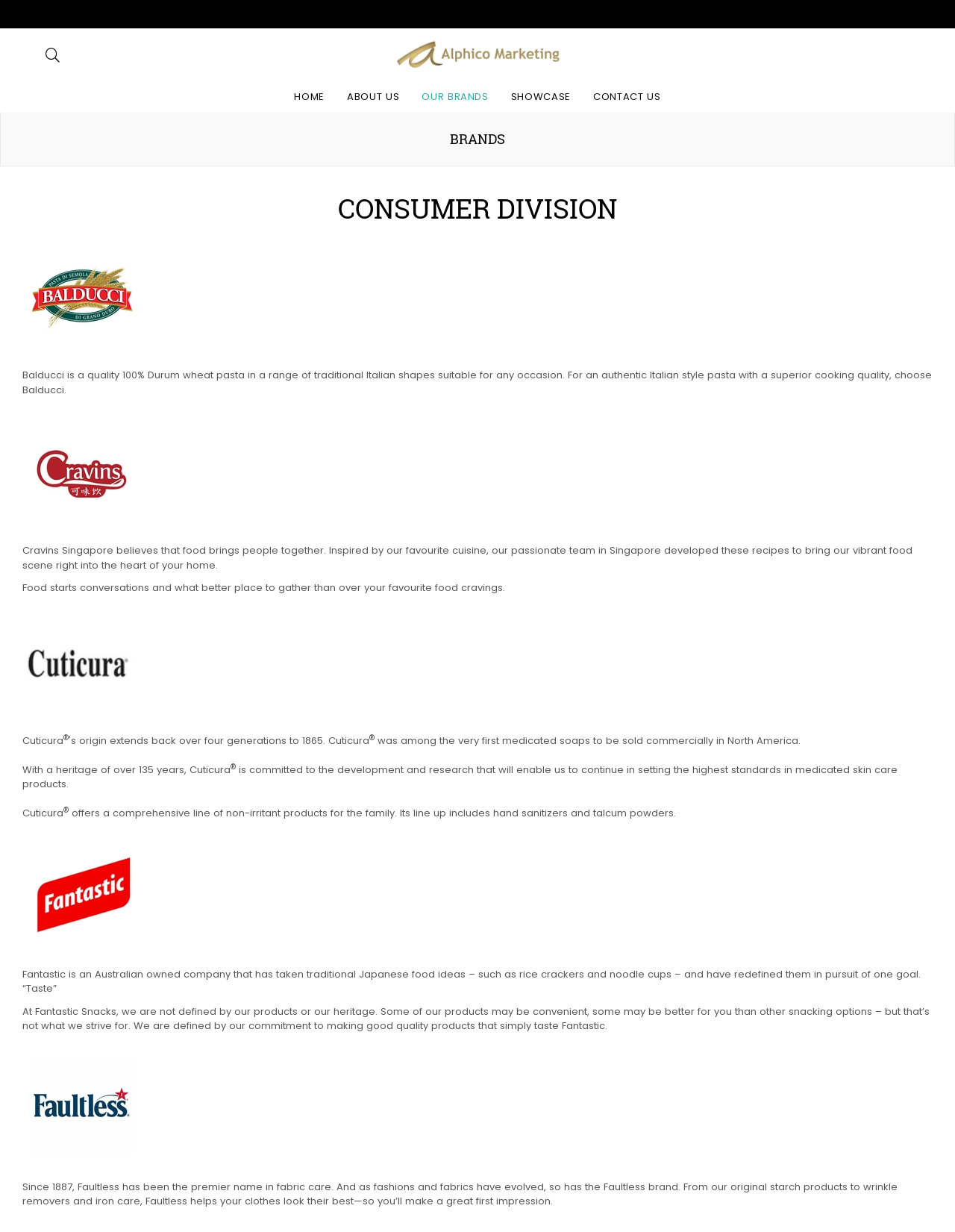Locate the bounding box of the UI element defined by this description: "Popularis Writer". The coordinates should be given as four float numbers between 0 and 1, formatted as [left, top, right, bottom].

None